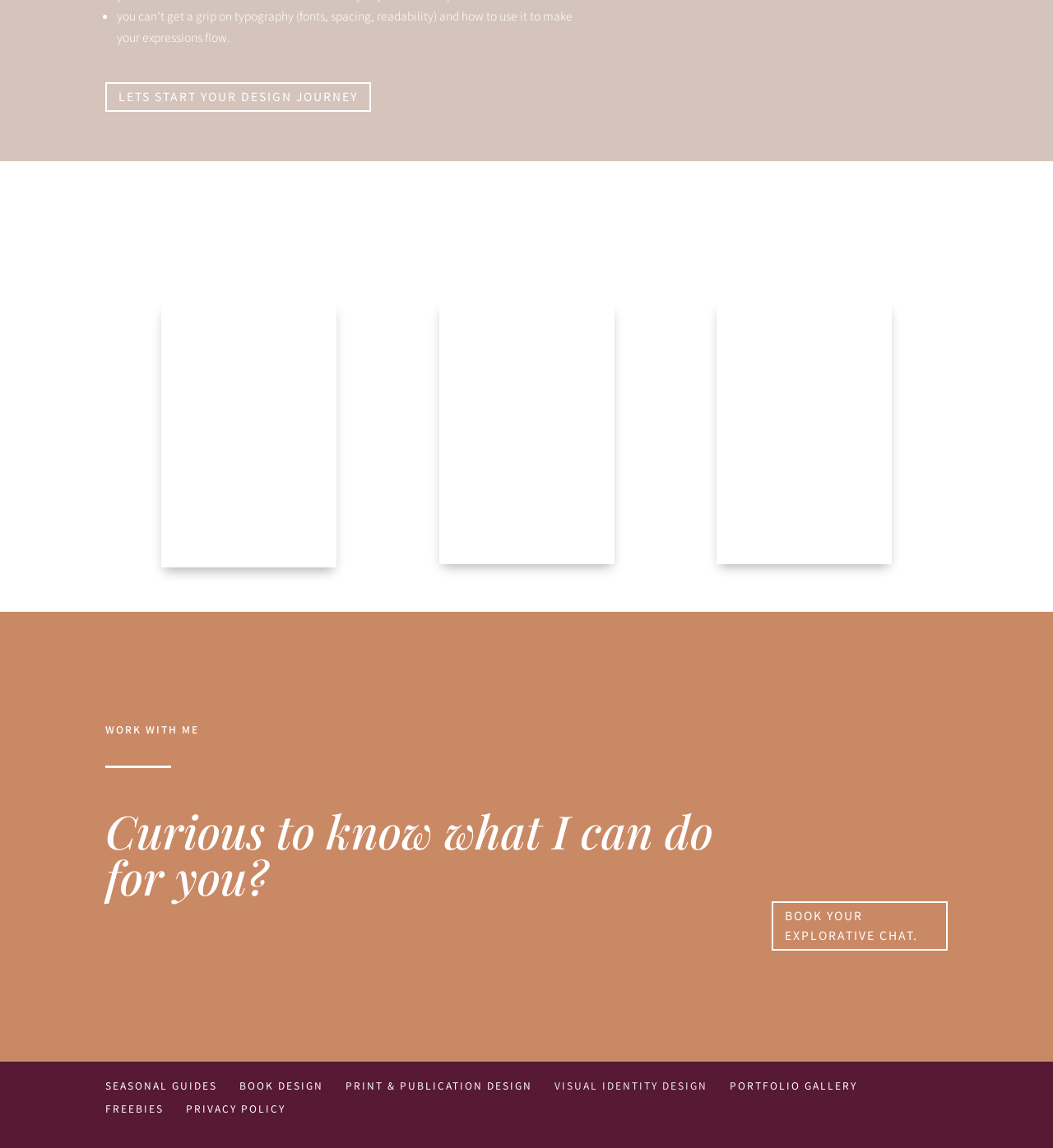Respond concisely with one word or phrase to the following query:
What other resources are available on this webpage?

Seasonal guides, portfolio, etc.